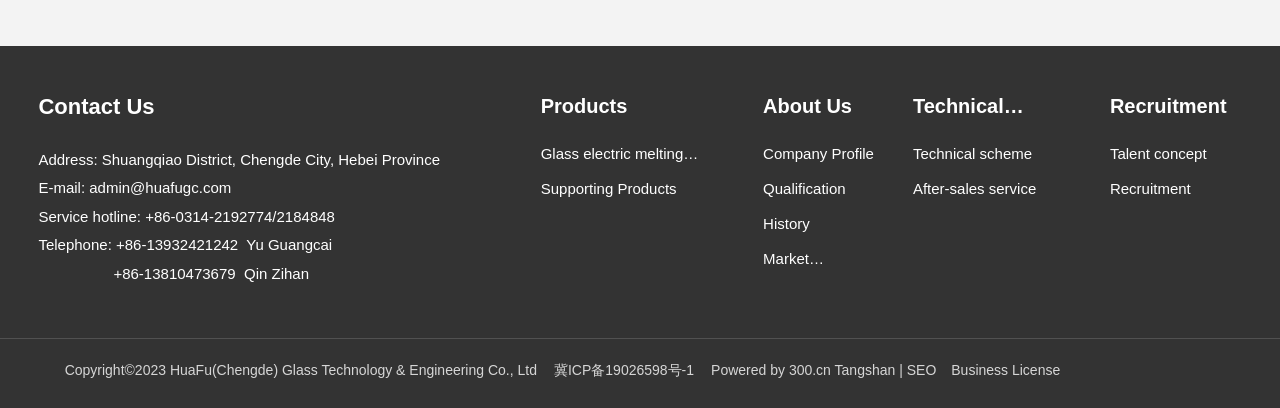Identify the coordinates of the bounding box for the element that must be clicked to accomplish the instruction: "Send an email to admin".

[0.07, 0.439, 0.181, 0.481]